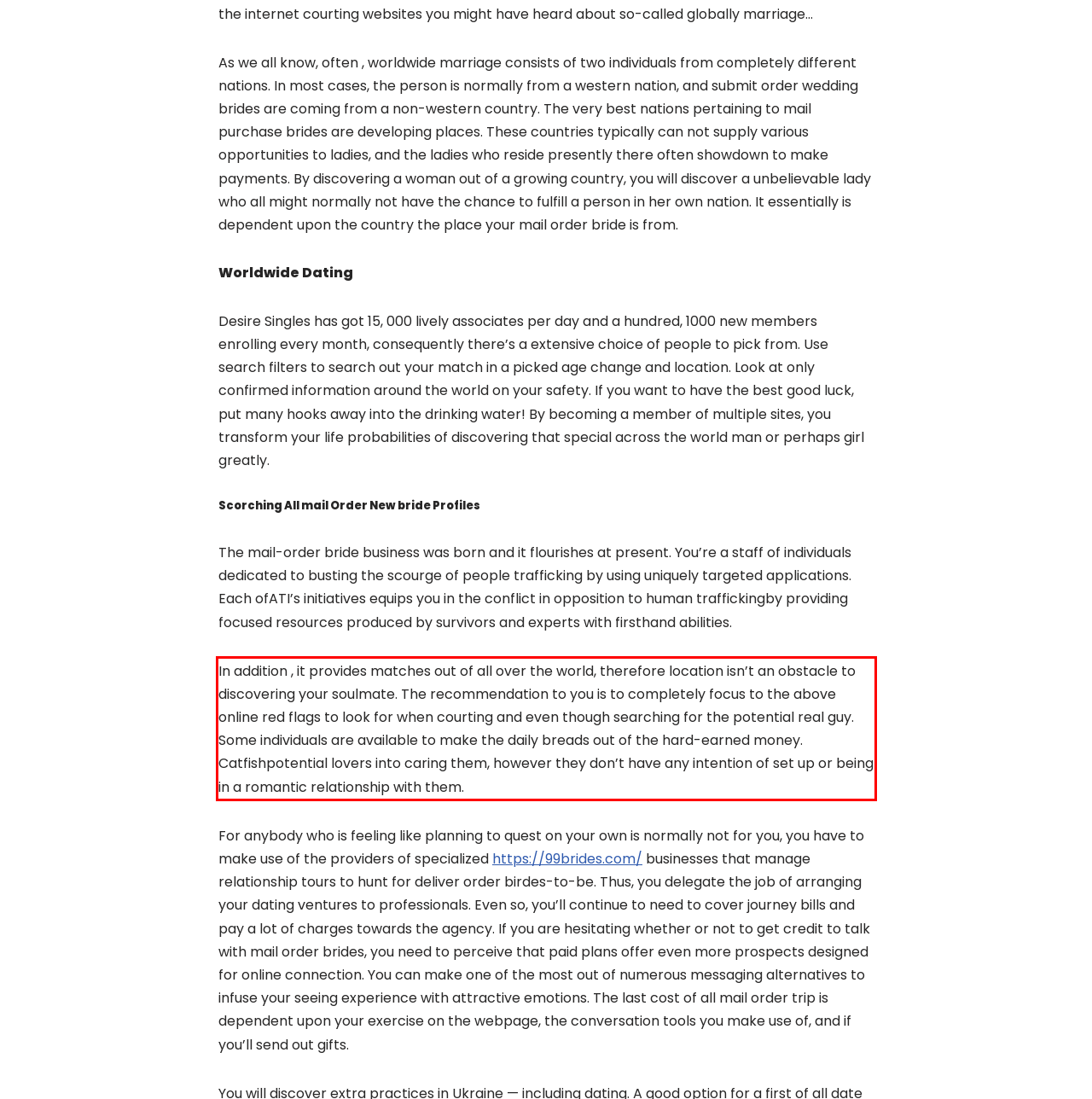You are given a screenshot with a red rectangle. Identify and extract the text within this red bounding box using OCR.

In addition , it provides matches out of all over the world, therefore location isn’t an obstacle to discovering your soulmate. The recommendation to you is to completely focus to the above online red flags to look for when courting and even though searching for the potential real guy. Some individuals are available to make the daily breads out of the hard-earned money. Catfishpotential lovers into caring them, however they don’t have any intention of set up or being in a romantic relationship with them.